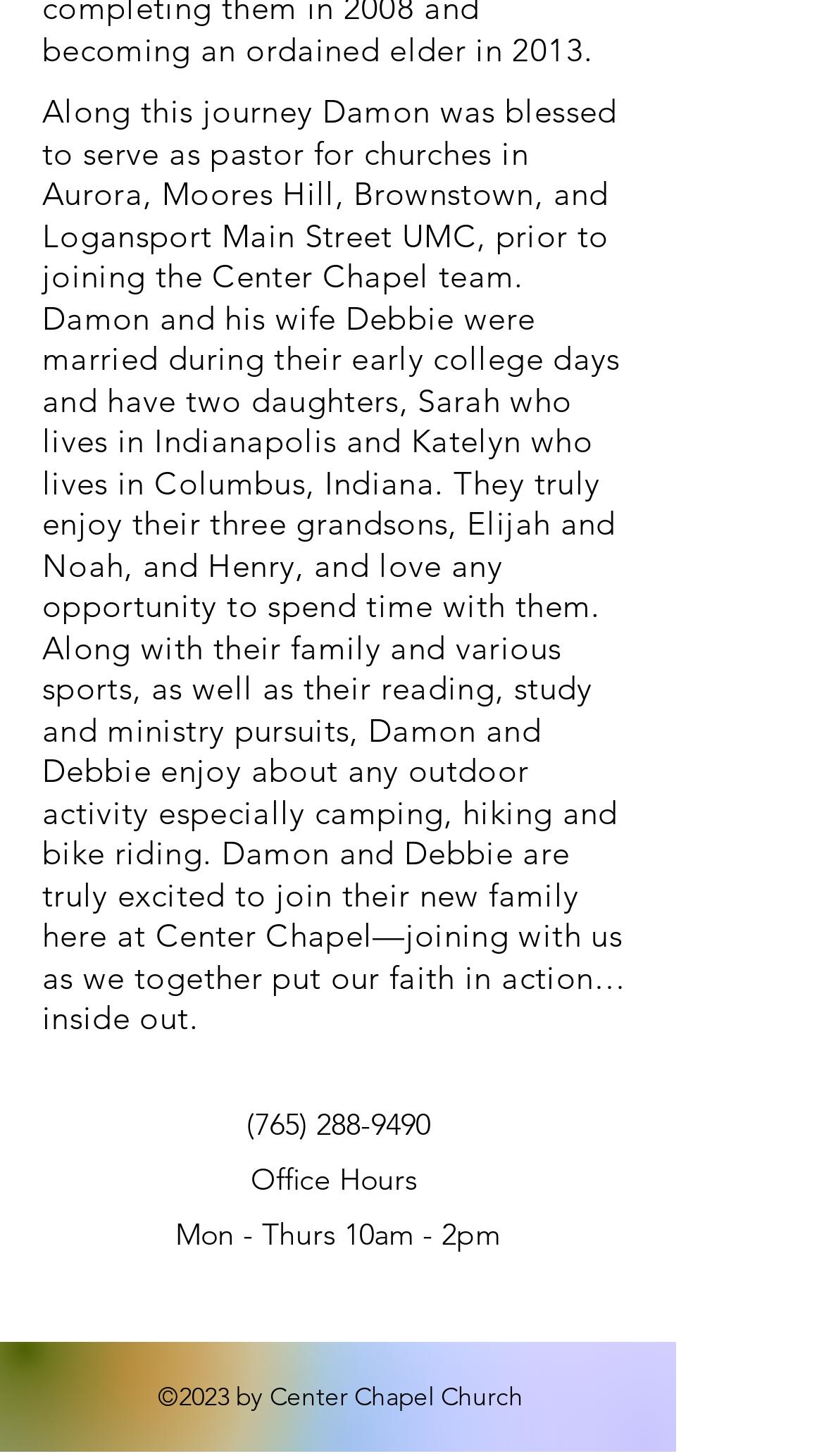Find the bounding box of the element with the following description: "(765) 288-9490". The coordinates must be four float numbers between 0 and 1, formatted as [left, top, right, bottom].

[0.299, 0.758, 0.522, 0.784]